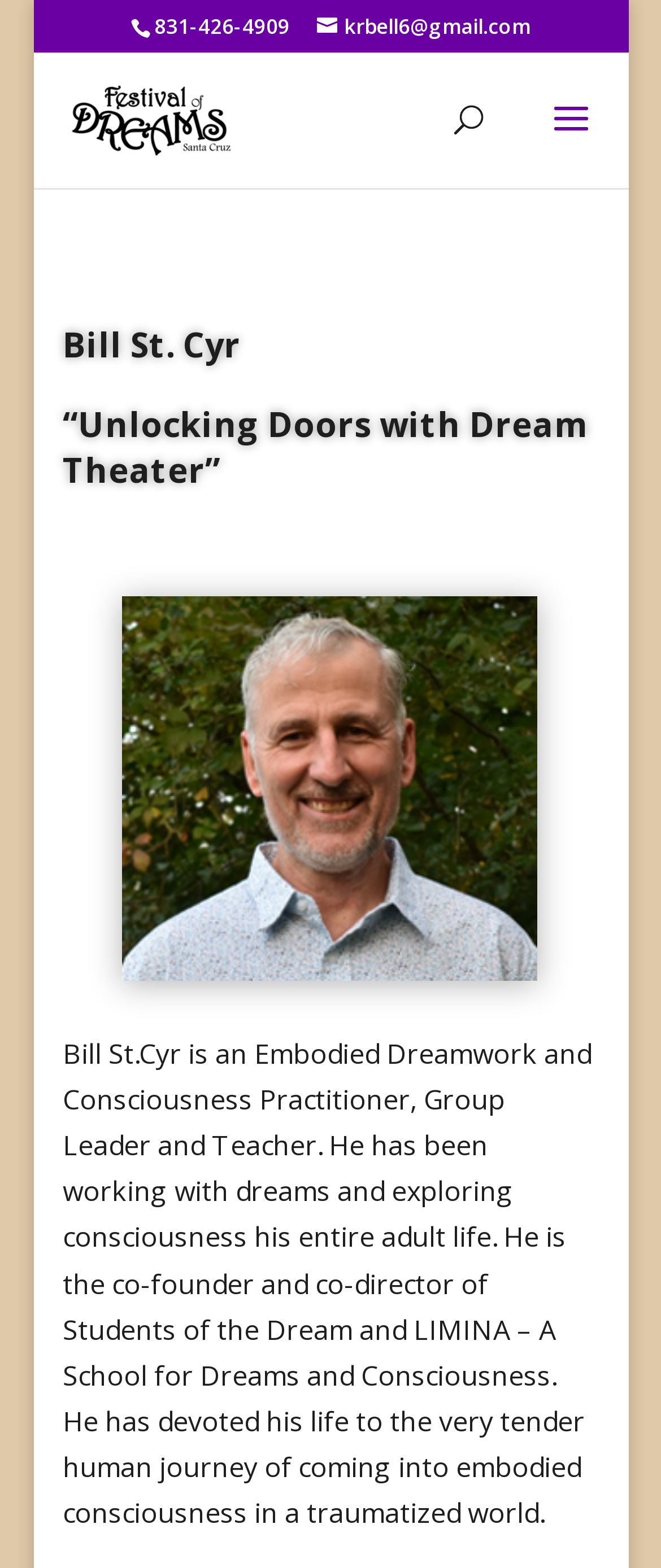Extract the bounding box for the UI element that matches this description: "name="s" placeholder="Search …" title="Search for:"".

[0.464, 0.033, 0.828, 0.035]